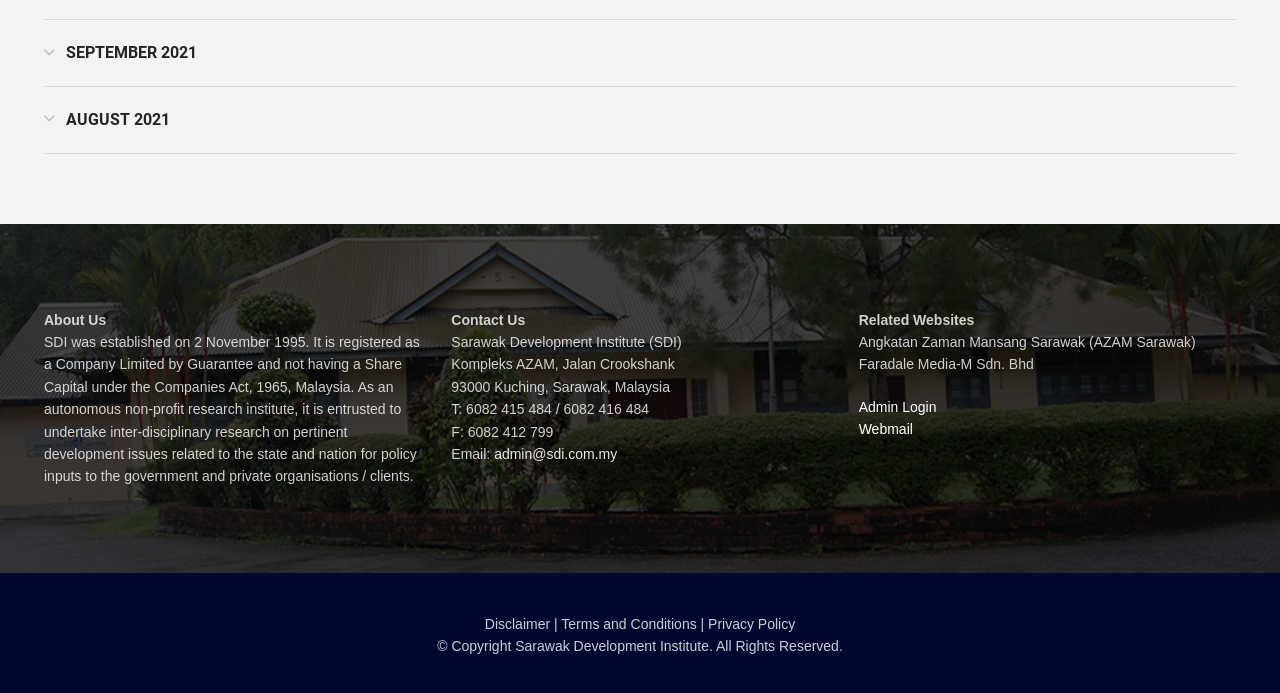What is the email address of SDI?
Based on the image, answer the question in a detailed manner.

The email address of SDI can be found in the link 'admin@sdi.com.my' which is located at the top-right section of the webpage, indicating that it is the contact email of the institute.